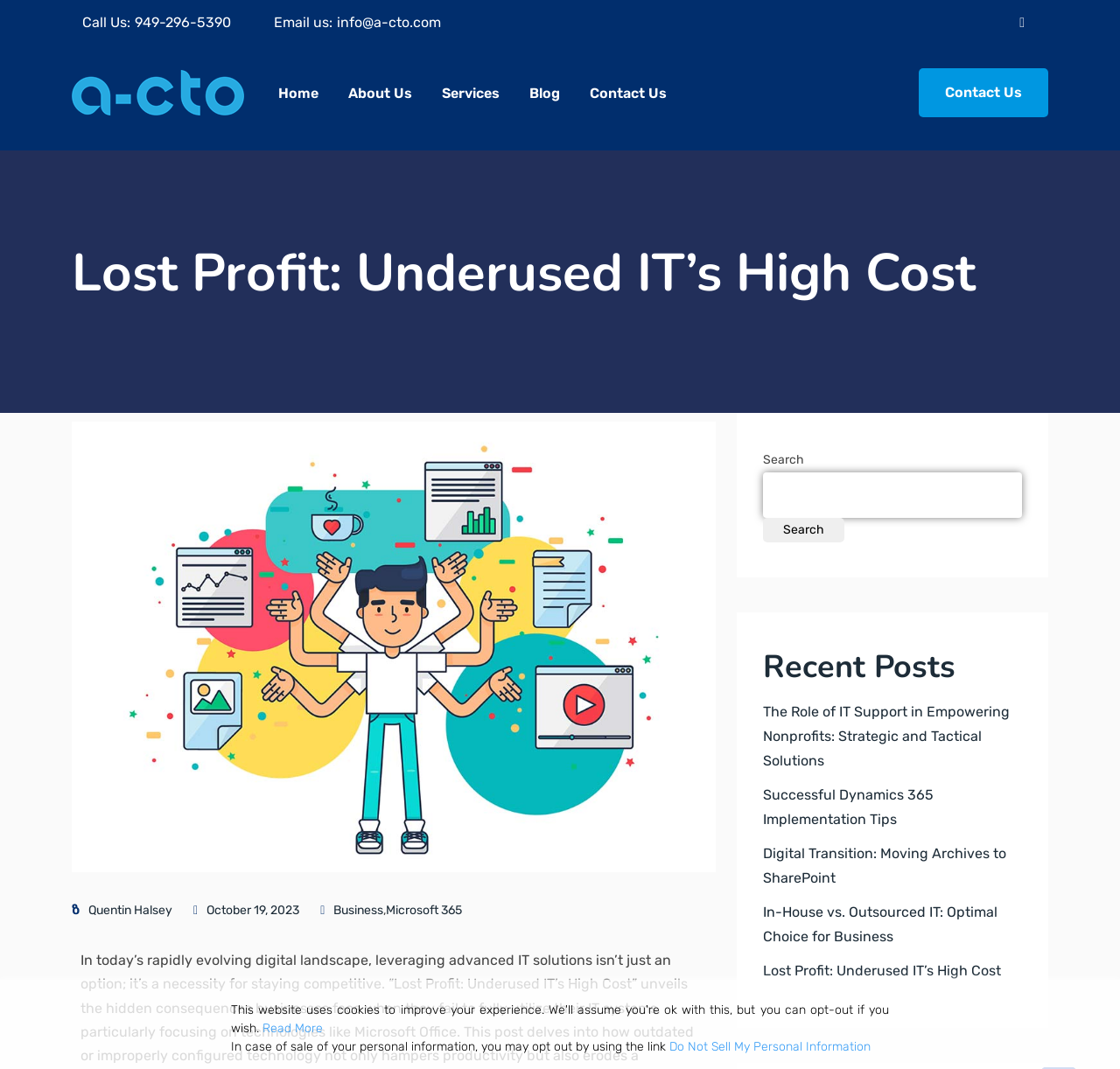Determine the bounding box coordinates of the section to be clicked to follow the instruction: "Read the 'Lost Profit: Underused IT’s High Cost' article". The coordinates should be given as four float numbers between 0 and 1, formatted as [left, top, right, bottom].

[0.681, 0.9, 0.894, 0.916]